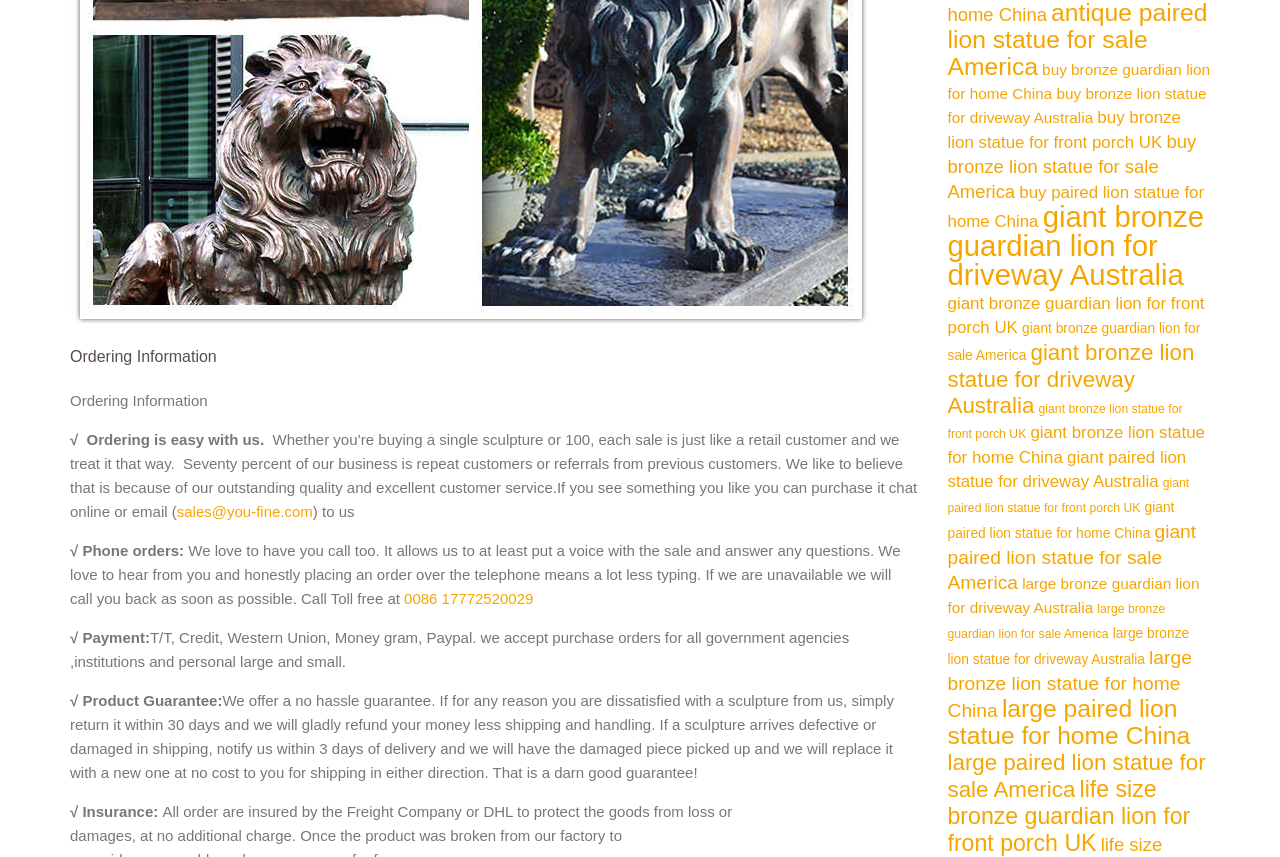How many product links are available?
Provide a short answer using one word or a brief phrase based on the image.

20